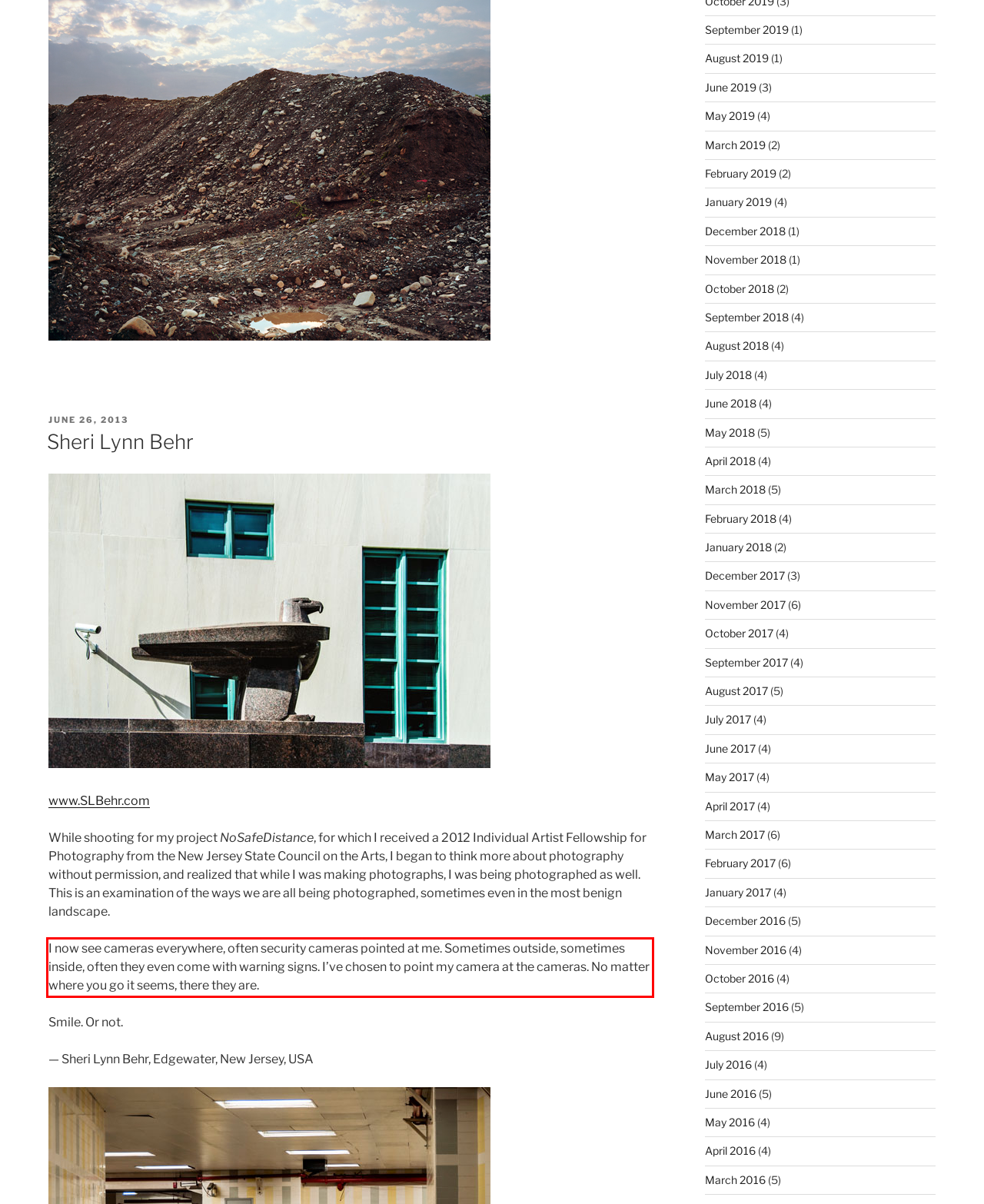Identify the text inside the red bounding box in the provided webpage screenshot and transcribe it.

I now see cameras everywhere, often security cameras pointed at me. Sometimes outside, sometimes inside, often they even come with warning signs. I’ve chosen to point my camera at the cameras. No matter where you go it seems, there they are.